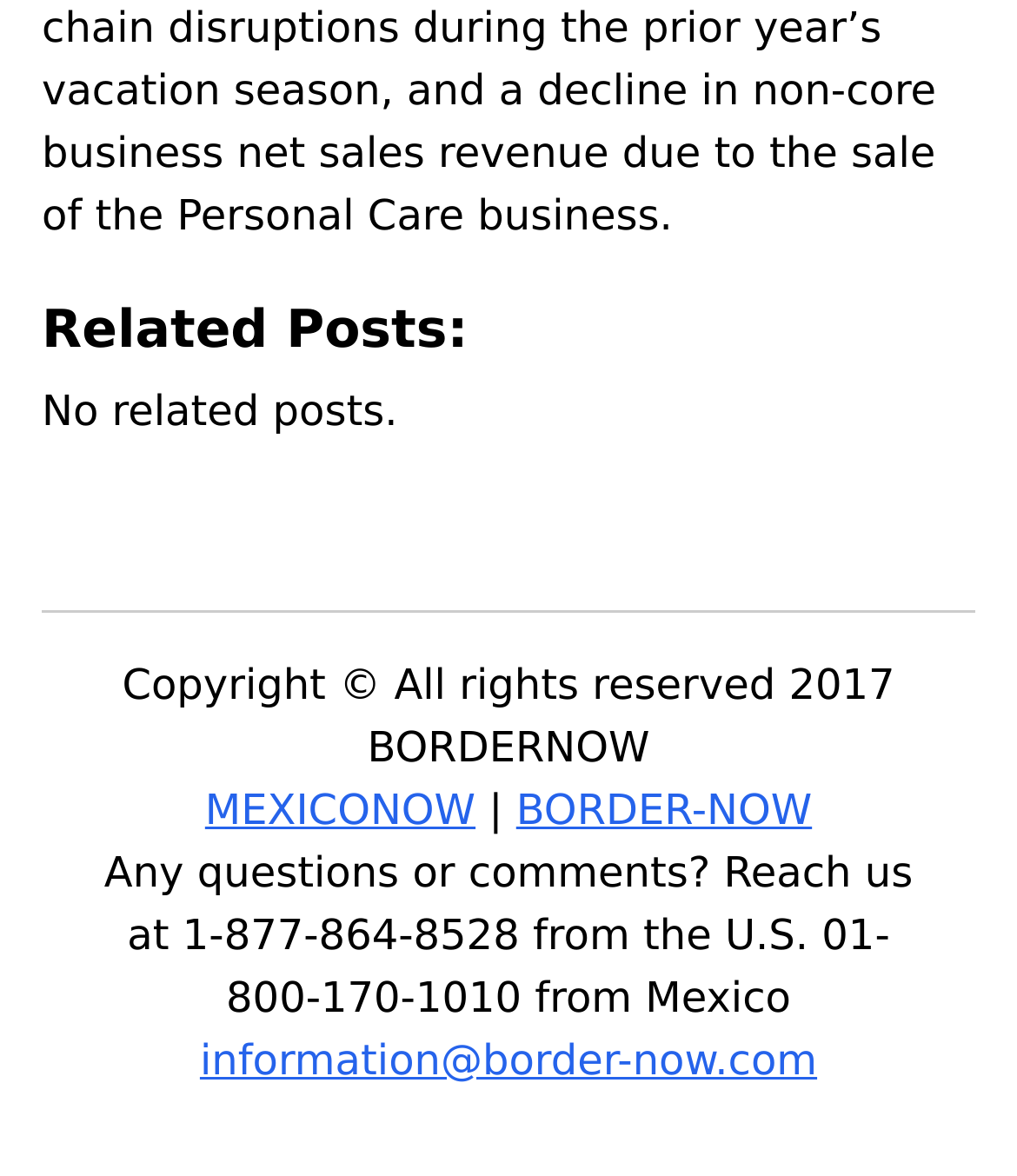Please specify the bounding box coordinates in the format (top-left x, top-left y, bottom-right x, bottom-right y), with values ranging from 0 to 1. Identify the bounding box for the UI component described as follows: information@border-now.com

[0.197, 0.88, 0.803, 0.922]